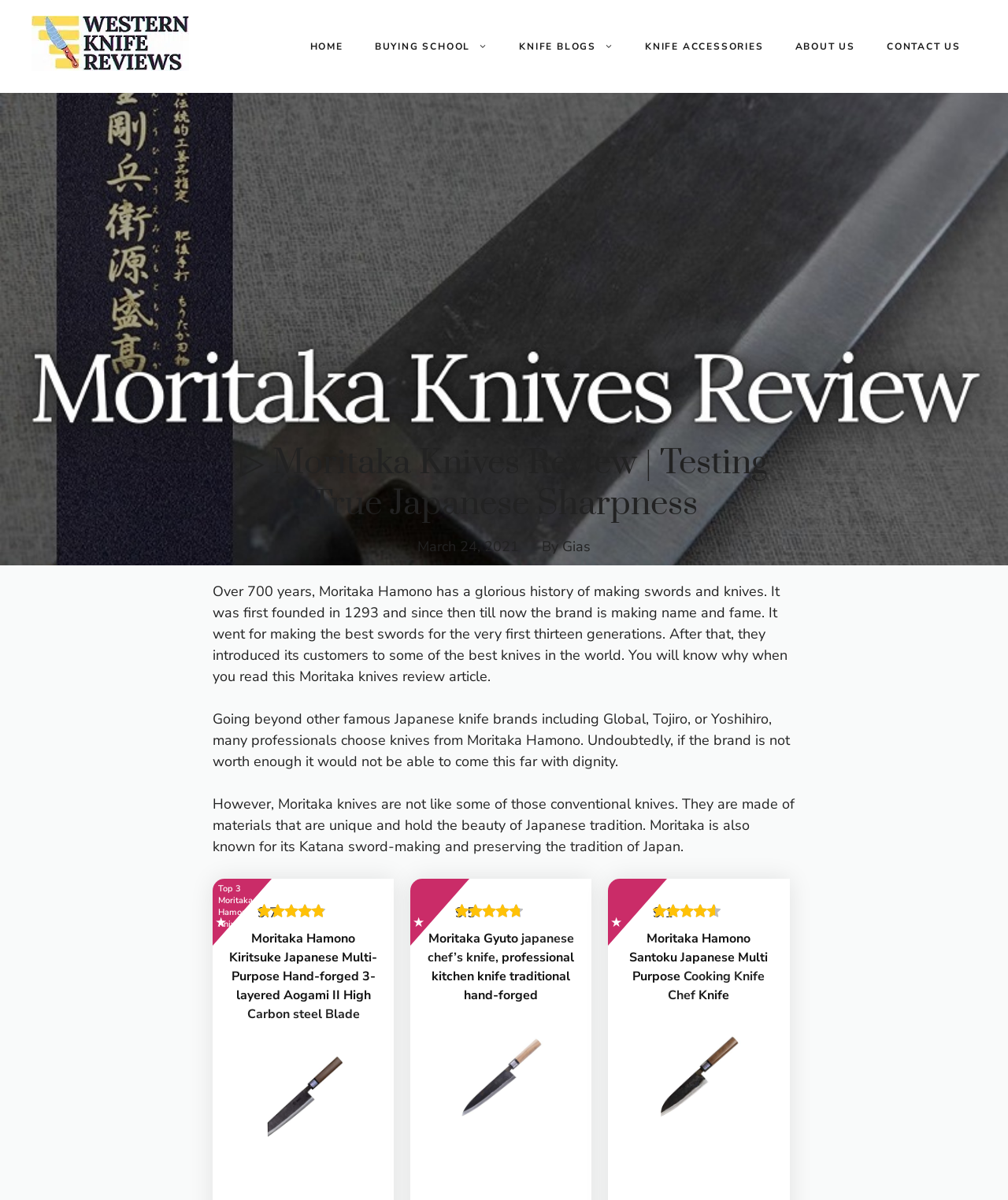Could you indicate the bounding box coordinates of the region to click in order to complete this instruction: "Visit the About page".

None